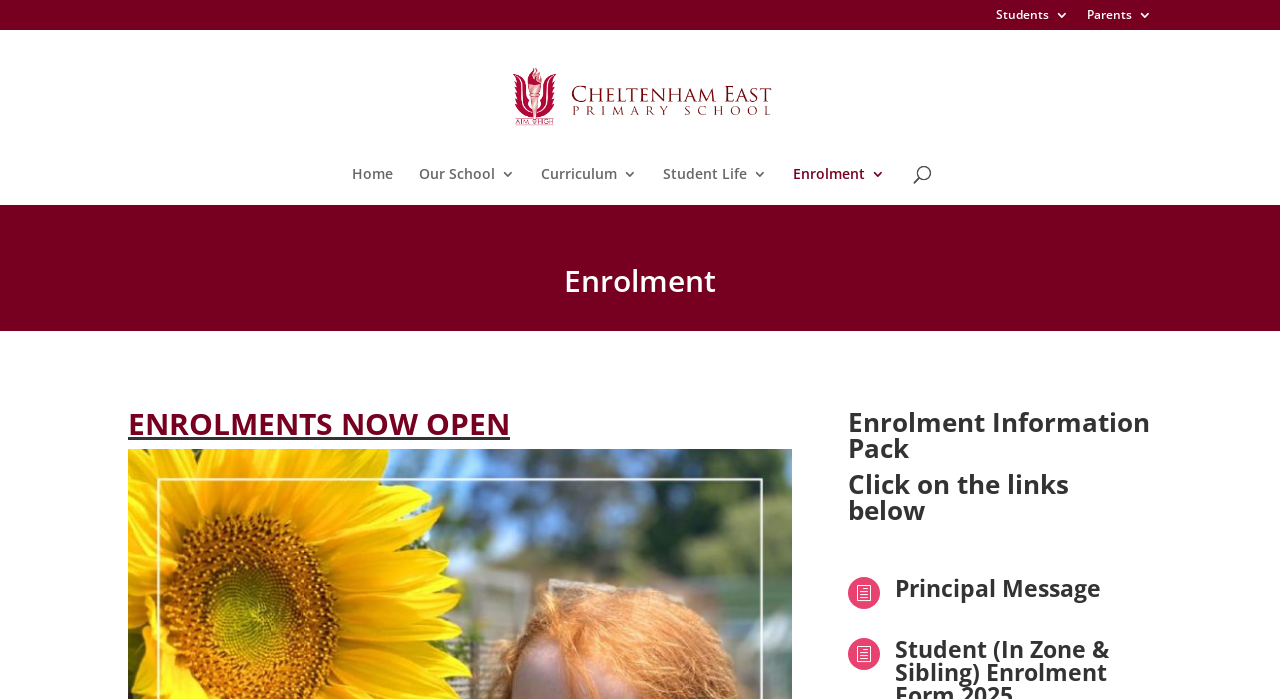What is the title of the first heading on the page?
Observe the image and answer the question with a one-word or short phrase response.

Enrolment